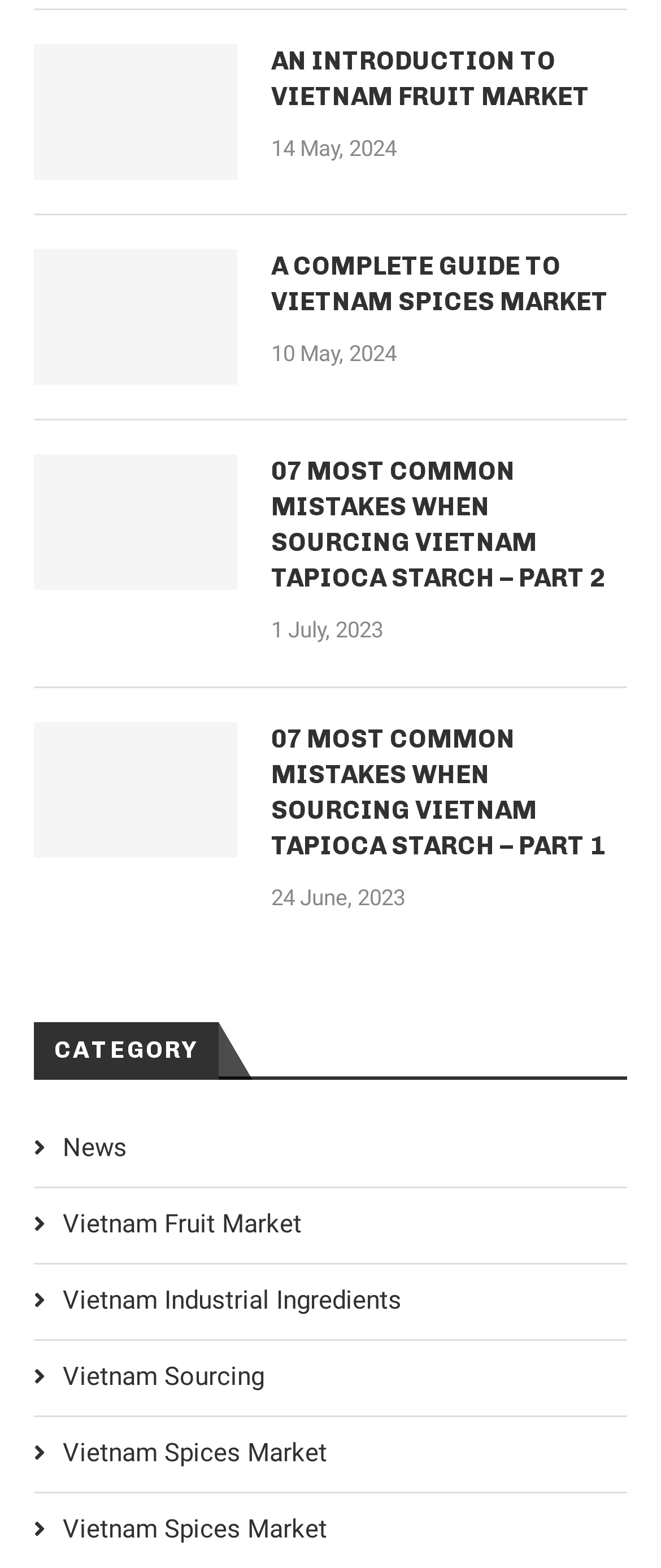Carefully examine the image and provide an in-depth answer to the question: What is the title of the first article?

The first article's title can be found by looking at the first heading element, which is 'AN INTRODUCTION TO VIETNAM FRUIT MARKET'.